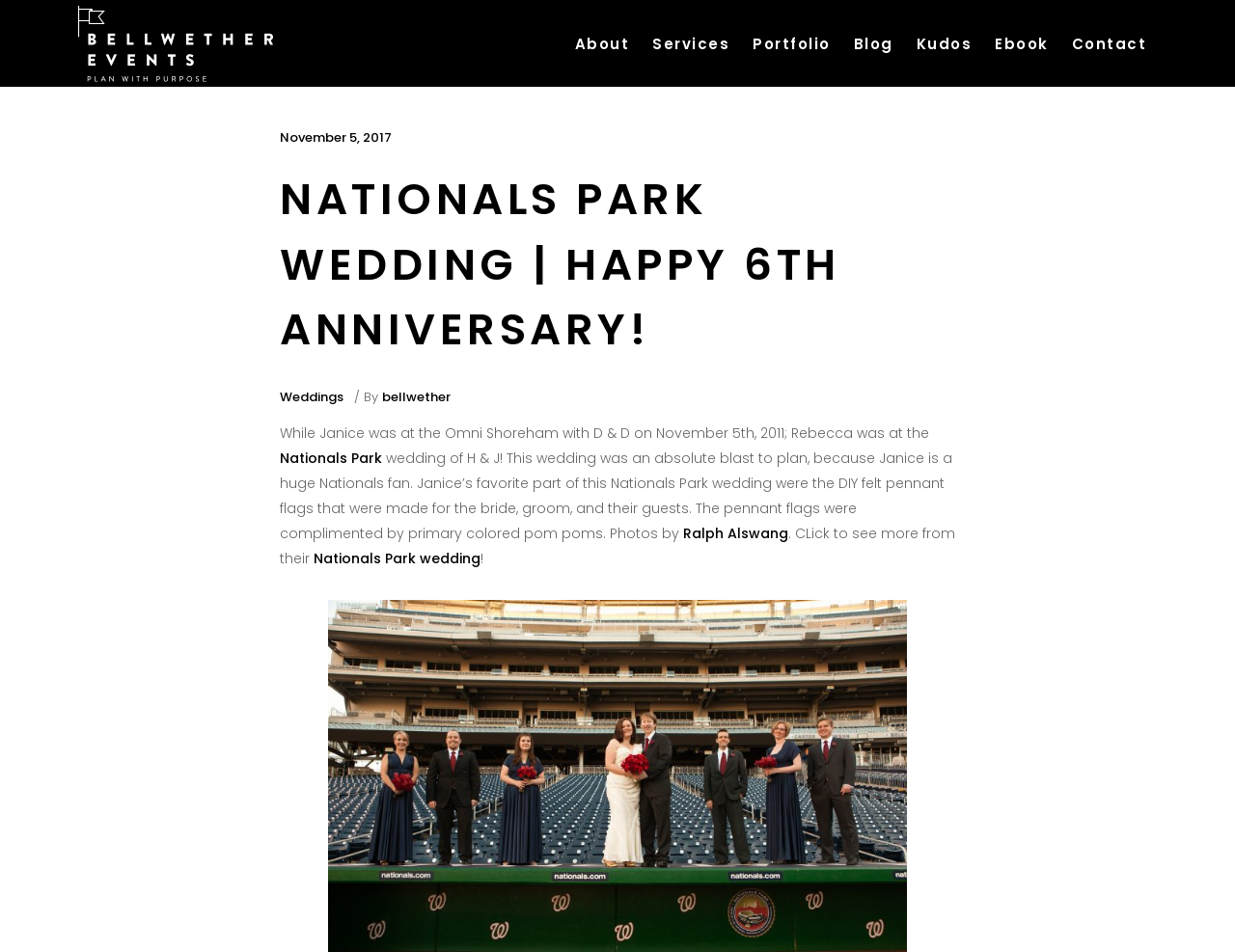Using the provided element description: "Weddings", identify the bounding box coordinates. The coordinates should be four floats between 0 and 1 in the order [left, top, right, bottom].

[0.227, 0.407, 0.278, 0.426]